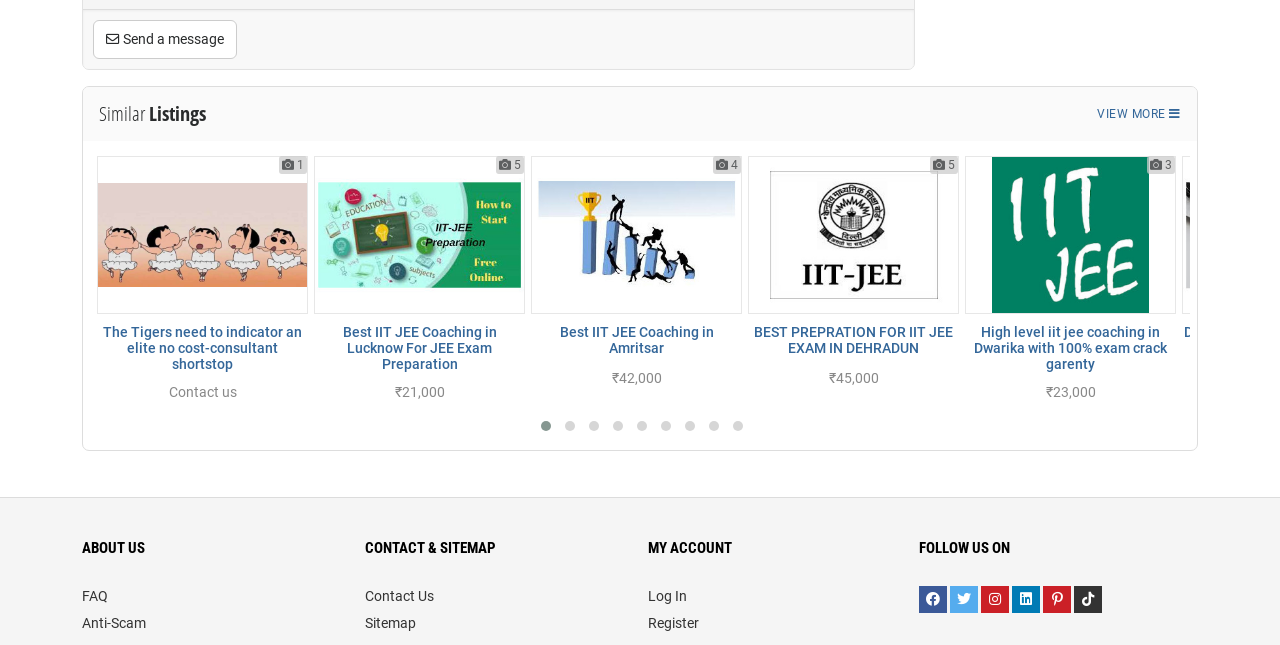How many social media links are there in the 'FOLLOW US ON' section? Examine the screenshot and reply using just one word or a brief phrase.

6